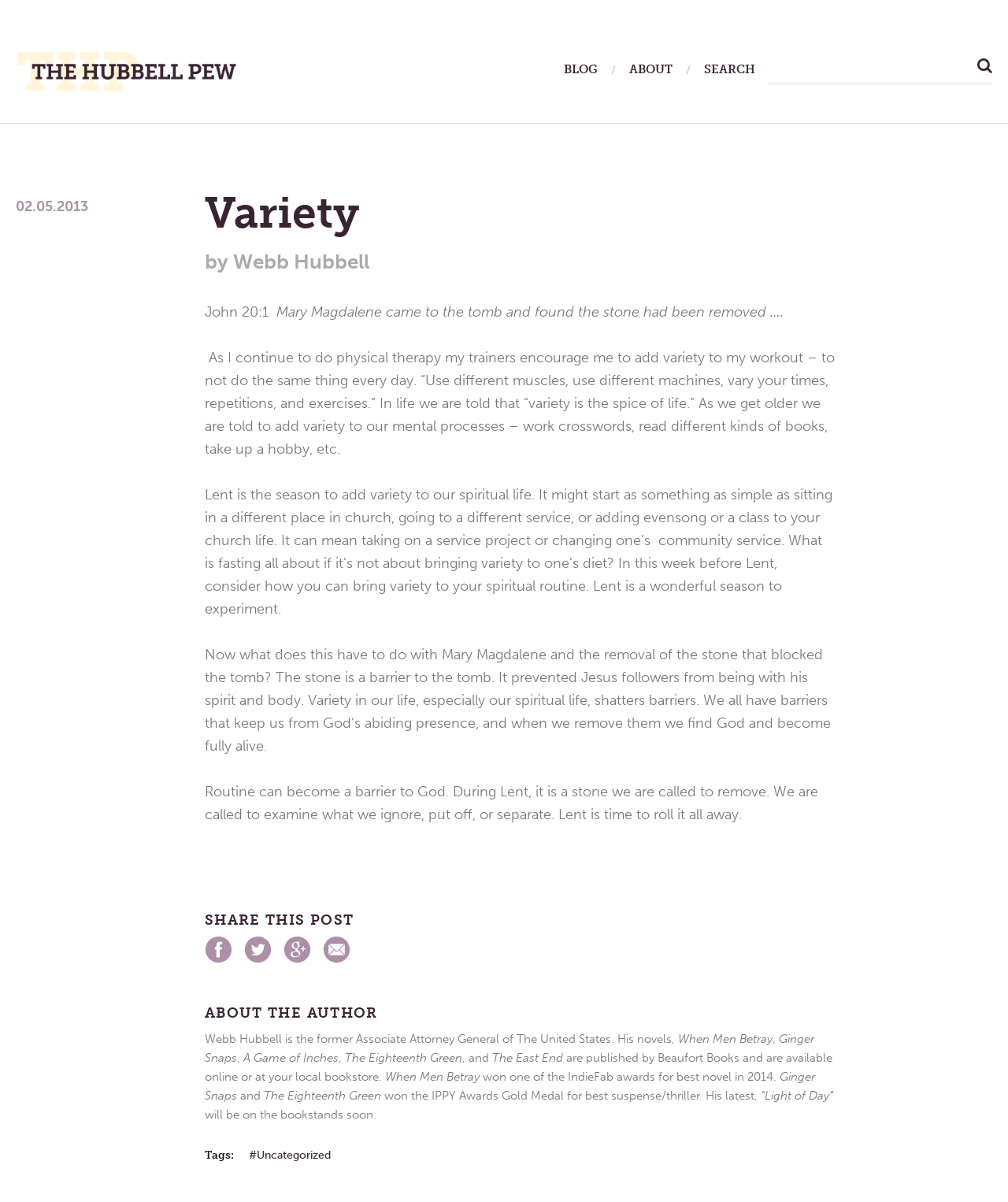What is the name of the author?
Based on the image, answer the question with as much detail as possible.

The author's name is mentioned in the 'ABOUT THE AUTHOR' section, which is located at the bottom of the webpage. The text 'Webb Hubbell is the former Associate Attorney General of The United States.' indicates that the author's name is Webb Hubbell.